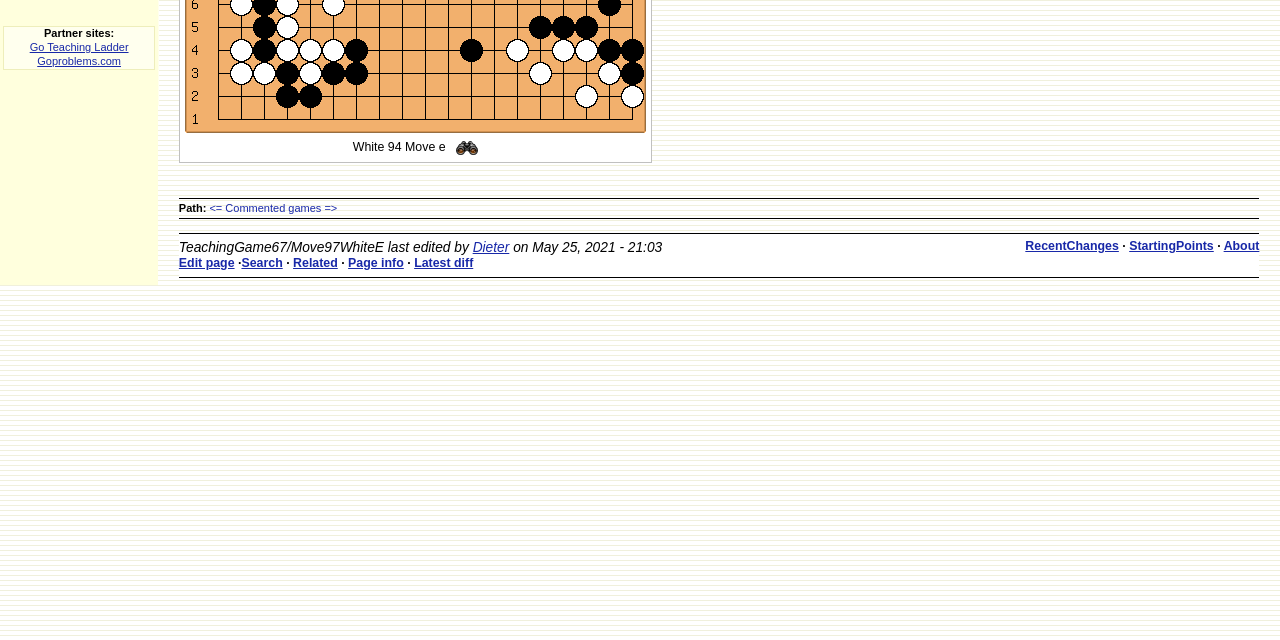Please locate the UI element described by "About" and provide its bounding box coordinates.

[0.956, 0.373, 0.984, 0.395]